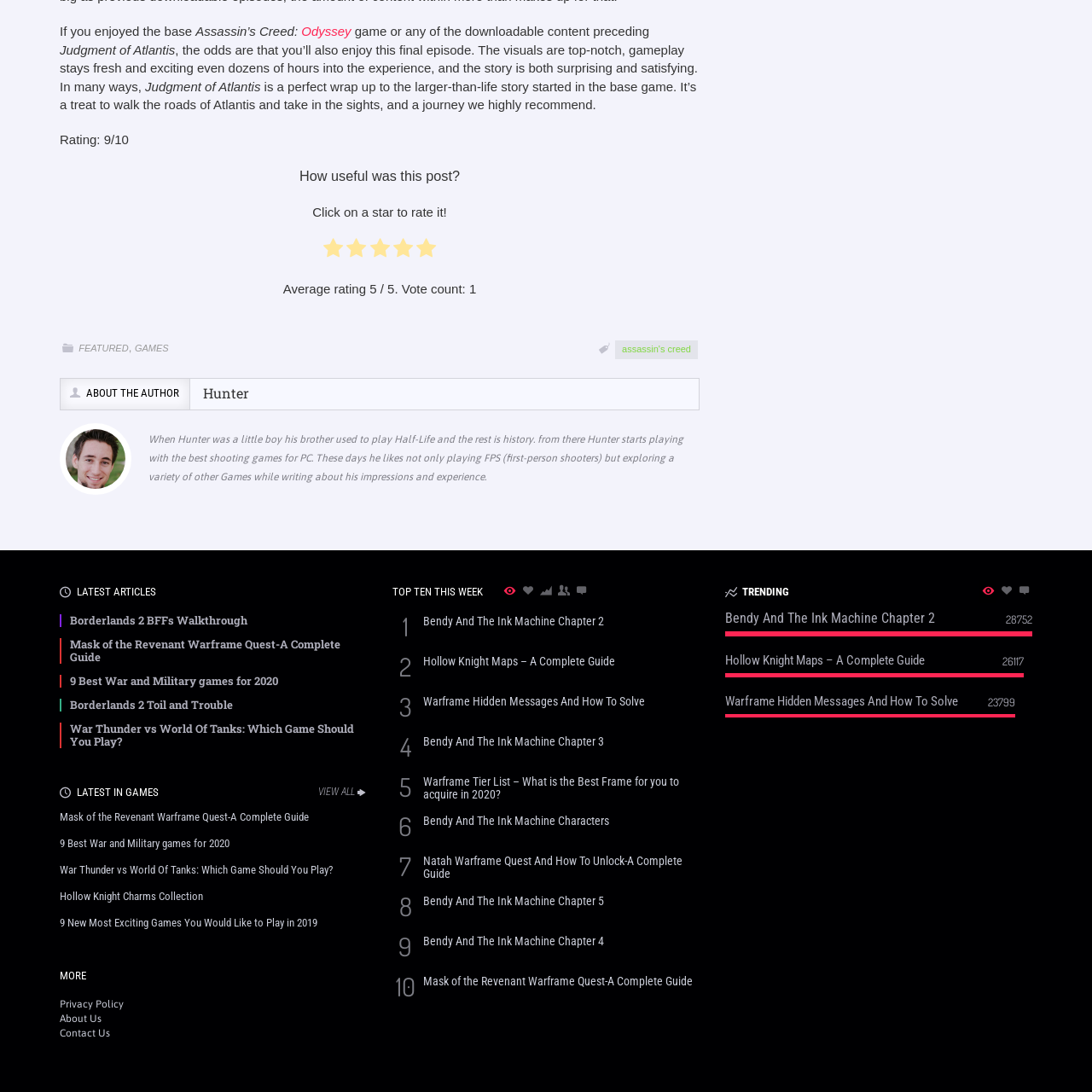Locate the bounding box coordinates of the clickable region to complete the following instruction: "Rate the post by clicking on a star."

[0.286, 0.188, 0.409, 0.201]